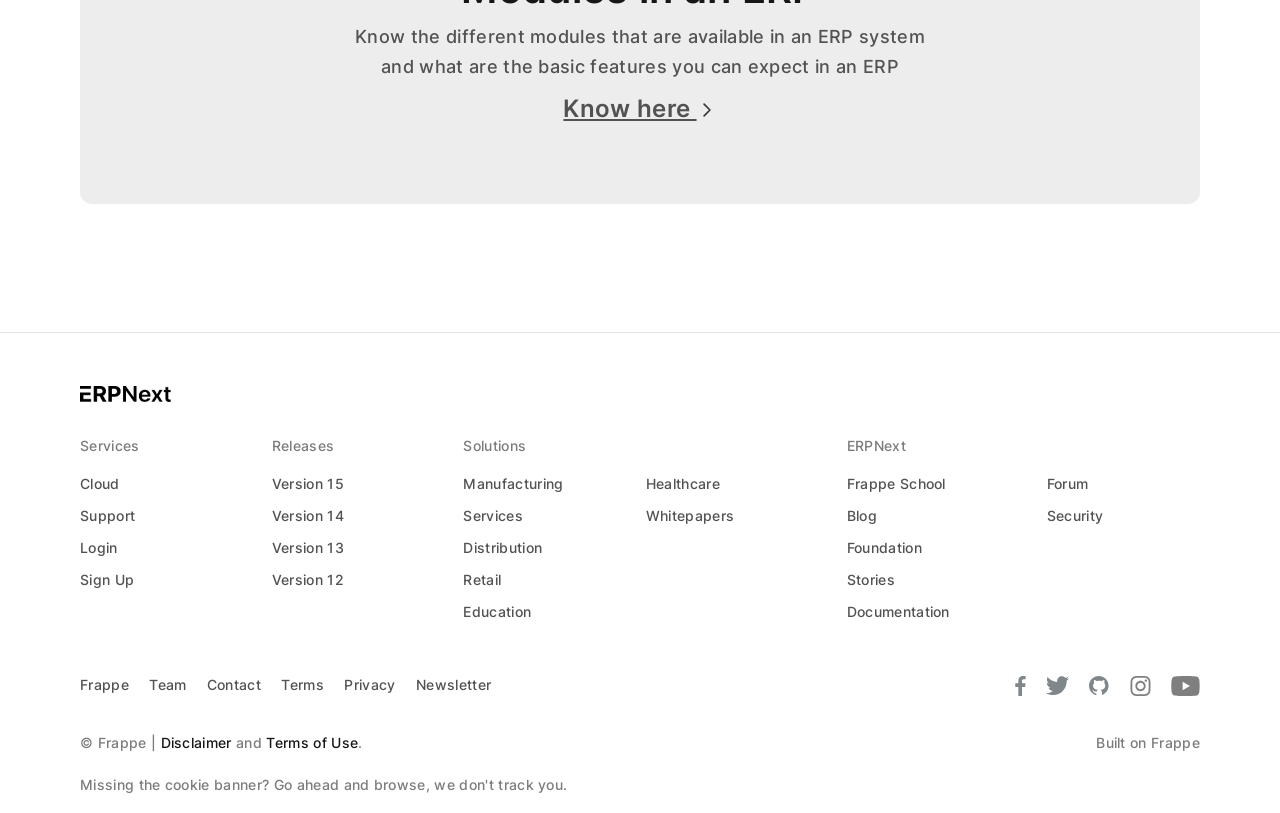What is the name of the company behind ERPNext?
Look at the screenshot and provide an in-depth answer.

The name of the company behind ERPNext is Frappe, which can be inferred from the link 'Frappe School' under the 'ERPNext' heading and the footer logo 'Footer Logo'.